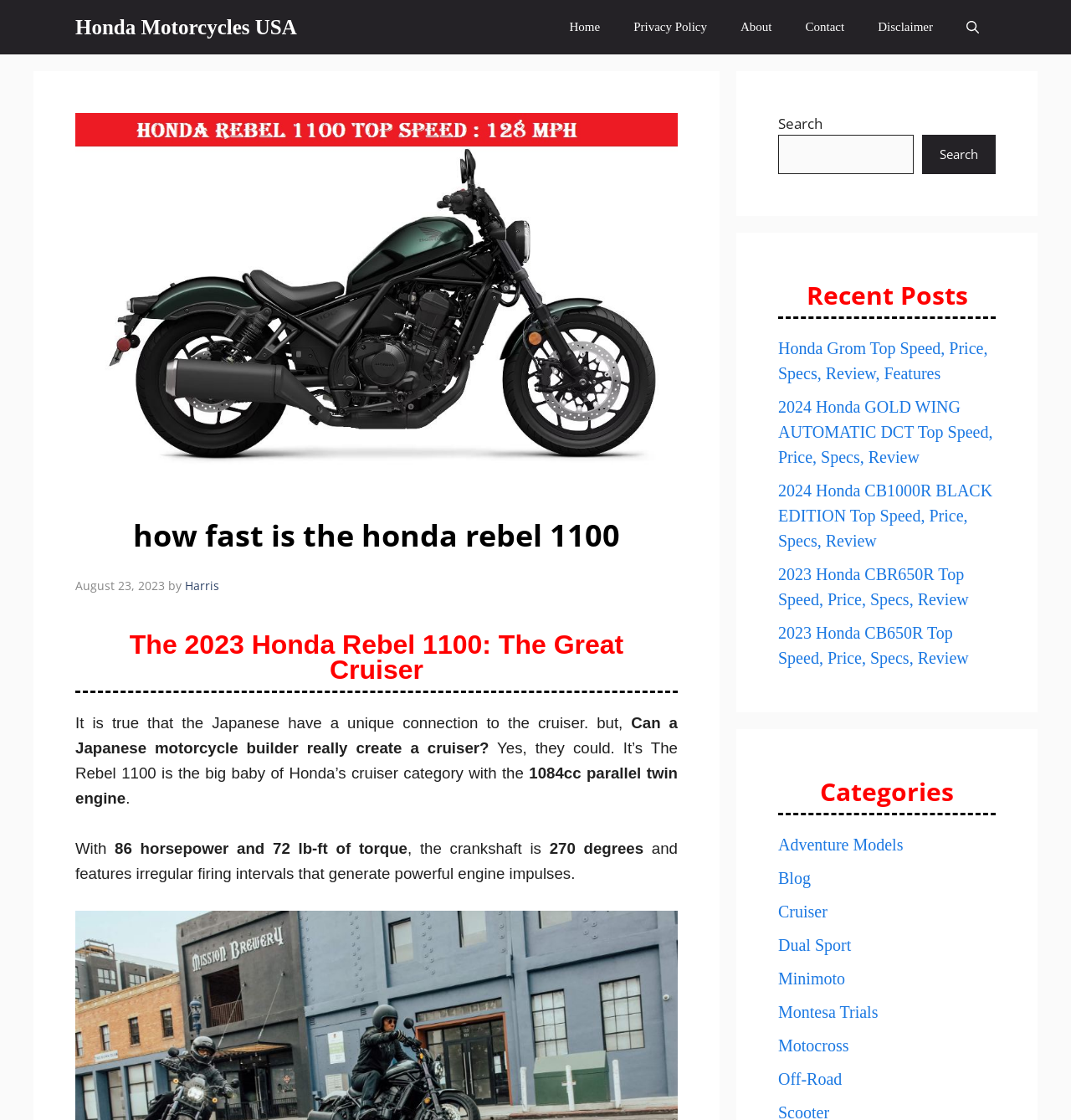Please reply to the following question using a single word or phrase: 
What is the purpose of the search box?

To search the website